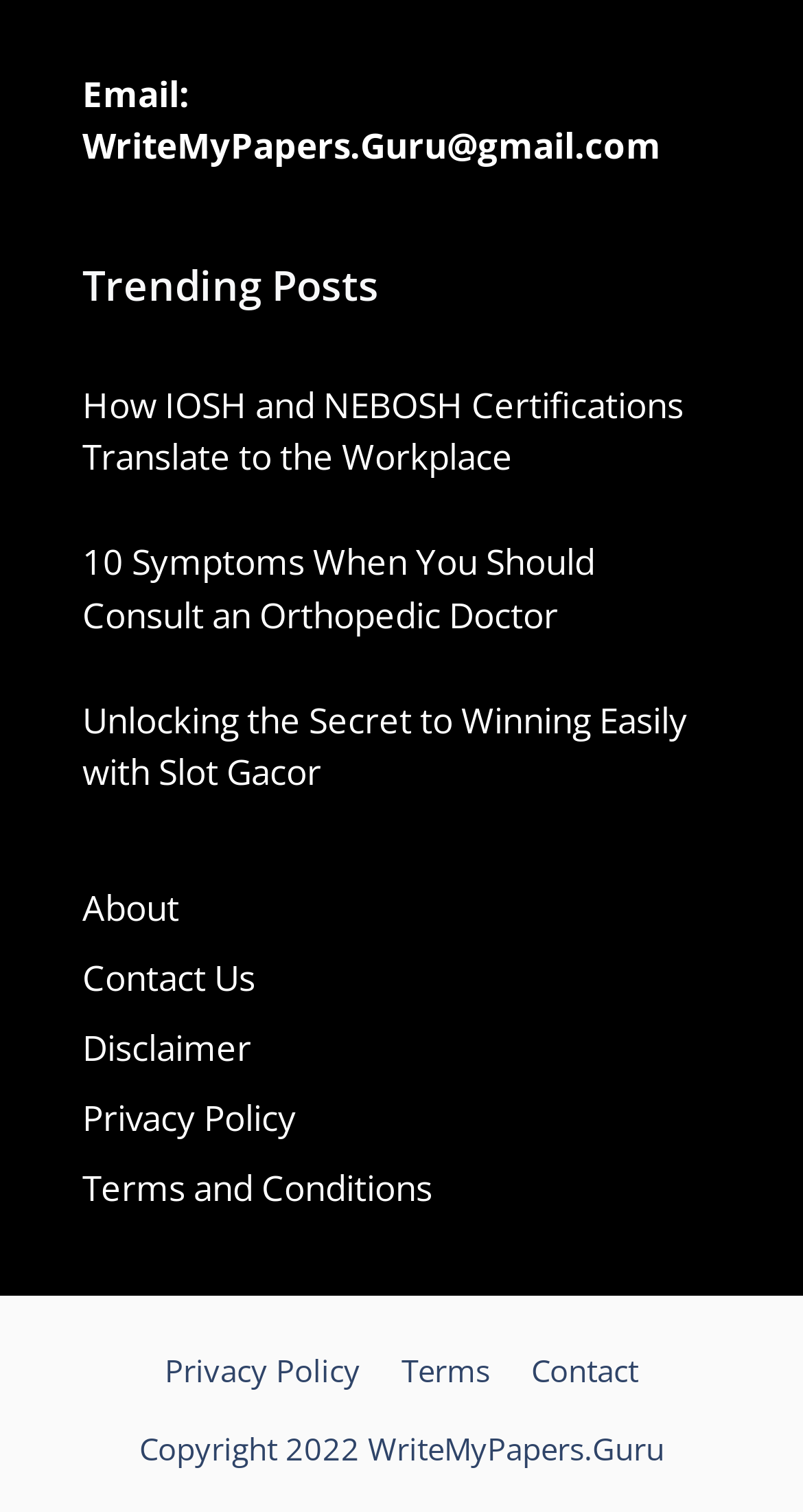Determine the bounding box coordinates of the clickable region to execute the instruction: "View trending posts". The coordinates should be four float numbers between 0 and 1, denoted as [left, top, right, bottom].

[0.103, 0.168, 0.897, 0.209]